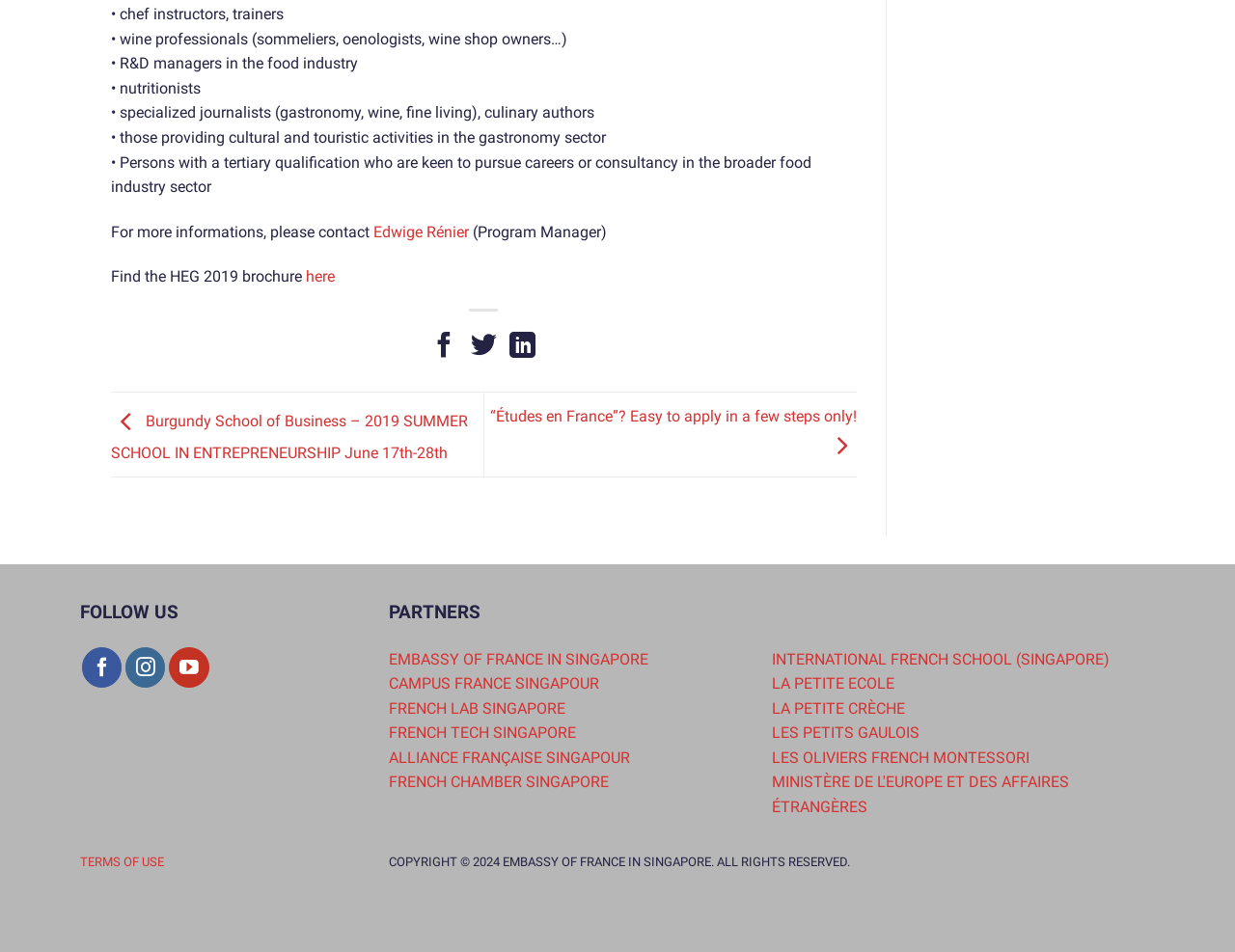What are the professions listed on the webpage?
Please ensure your answer to the question is detailed and covers all necessary aspects.

The webpage lists various professions, including chef instructors, wine professionals, R&D managers in the food industry, nutritionists, specialized journalists, and others, indicating that the webpage is related to a program or course targeting these professionals.